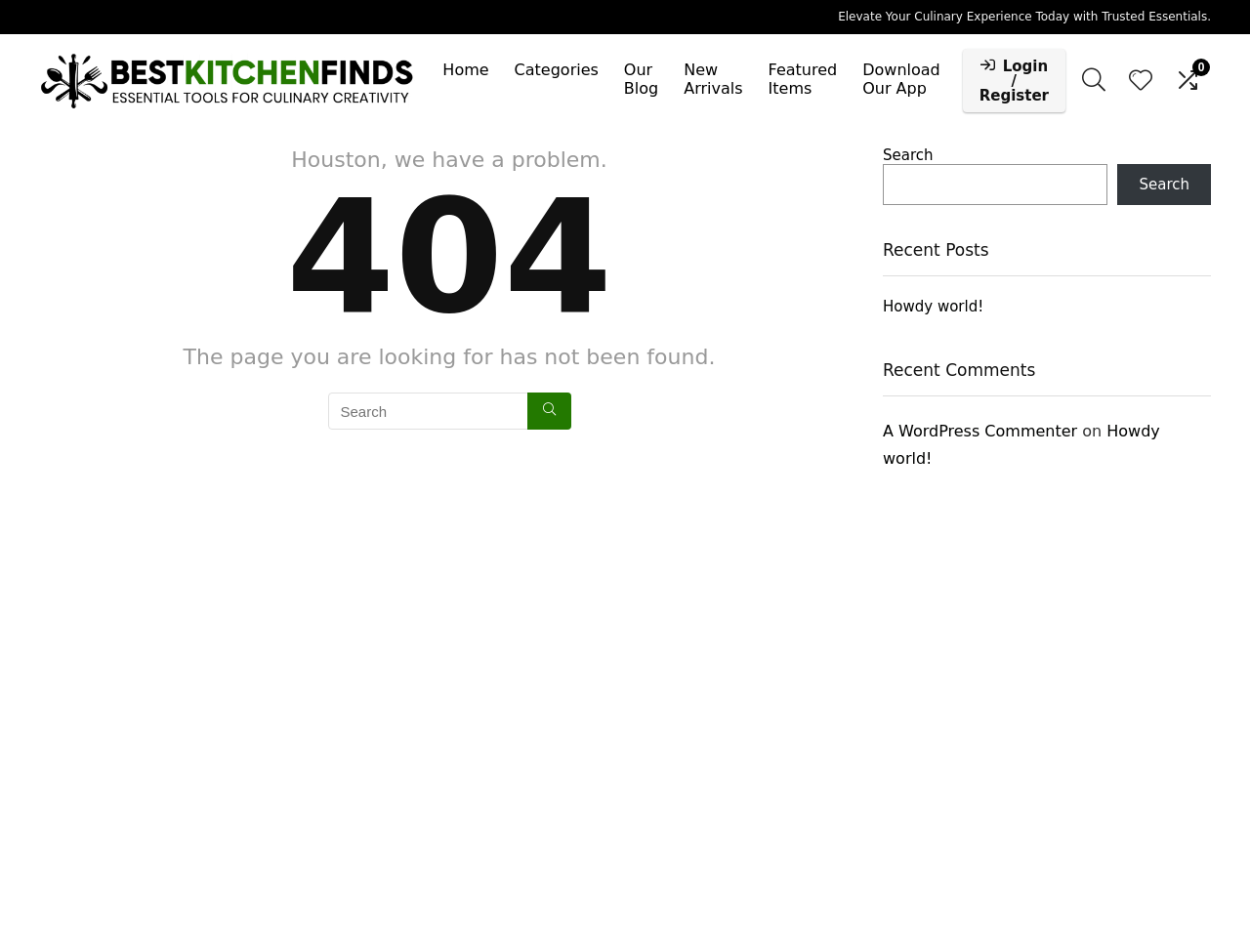Respond to the question with just a single word or phrase: 
What is the purpose of the search bar?

To search the website